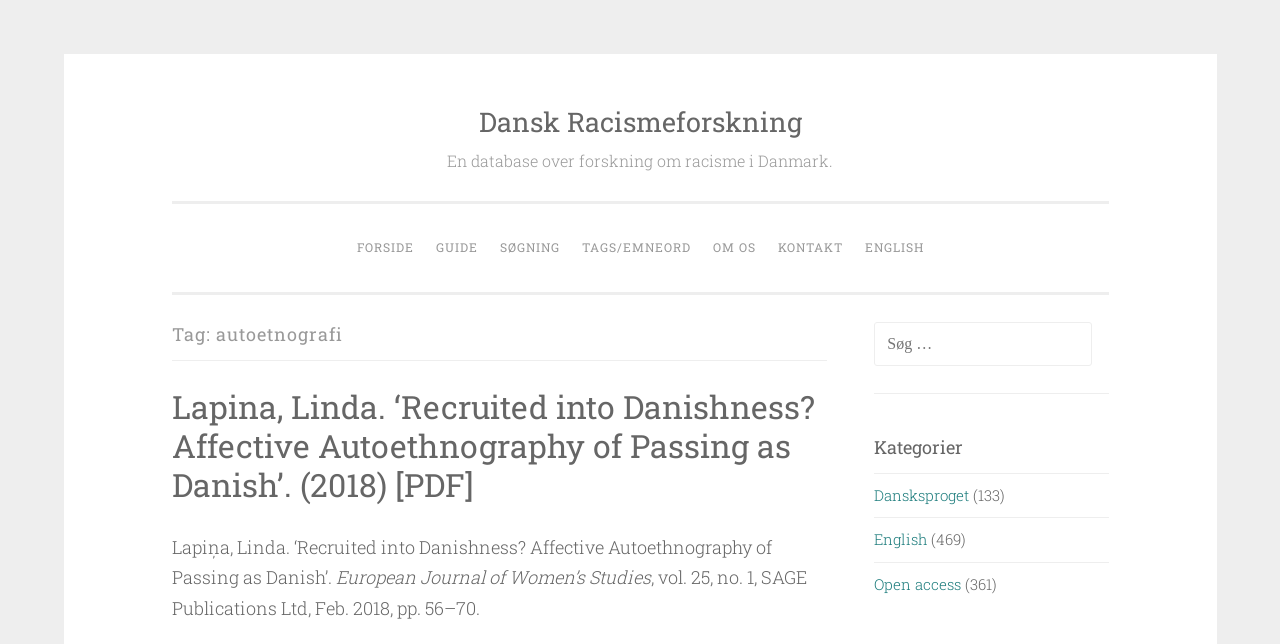How many categories are listed in the sidebar?
Provide a detailed answer to the question, using the image to inform your response.

In the sidebar, I see three categories listed: Dansksproget, English, and Open access, each with a corresponding number of items.